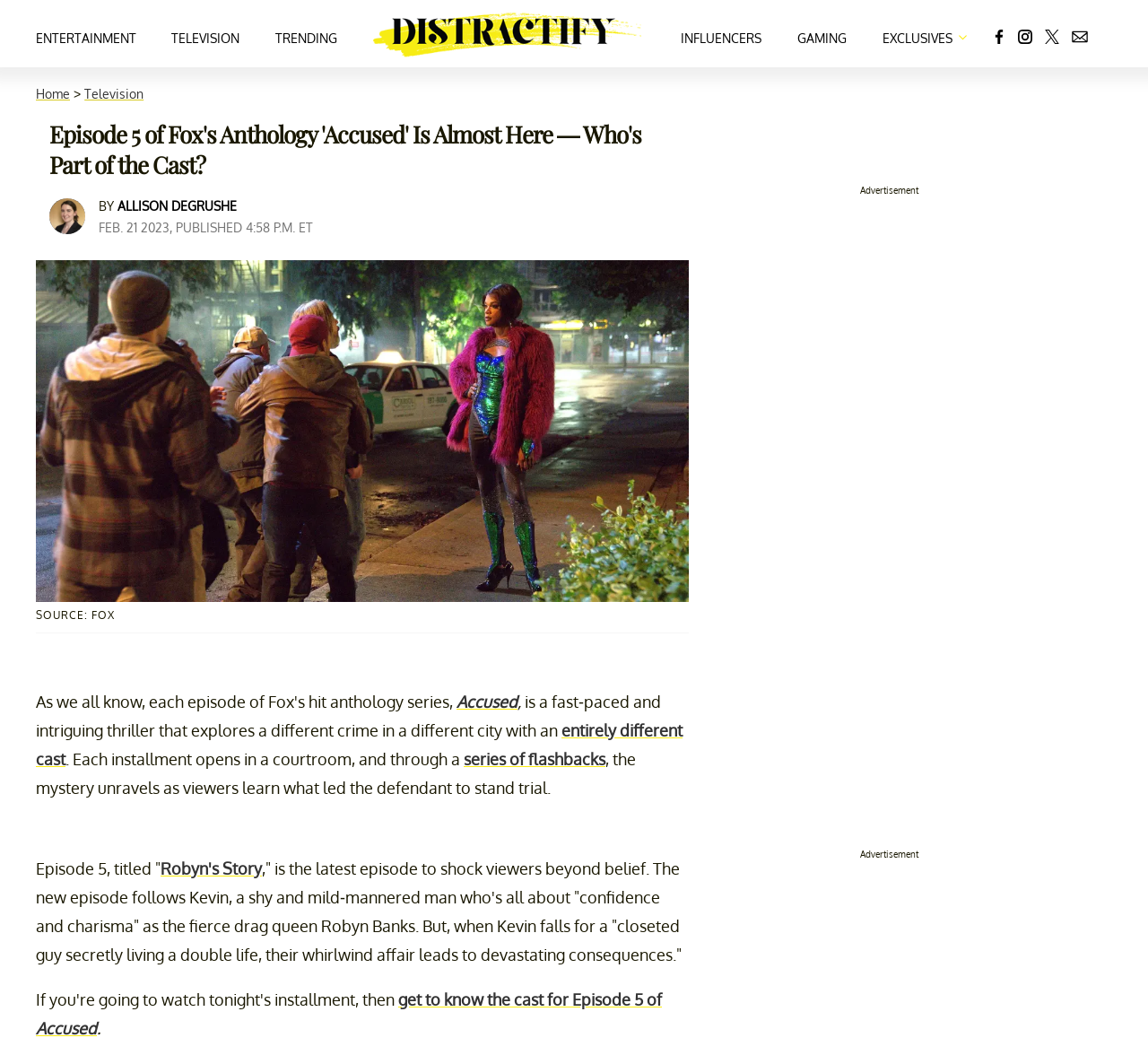Can you provide the bounding box coordinates for the element that should be clicked to implement the instruction: "Get to know the cast for Episode 5 of Accused"?

[0.031, 0.93, 0.577, 0.976]